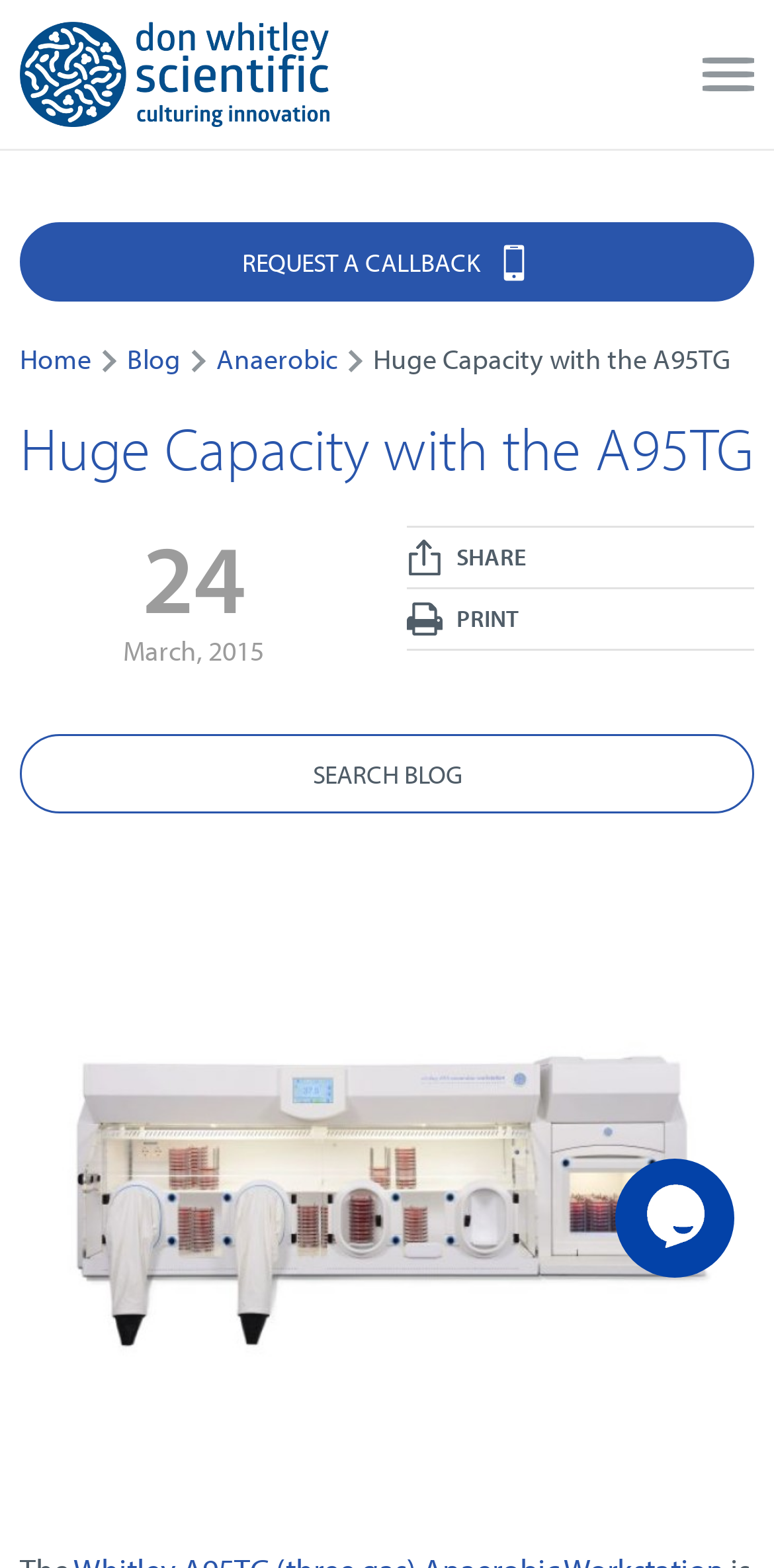Bounding box coordinates are specified in the format (top-left x, top-left y, bottom-right x, bottom-right y). All values are floating point numbers bounded between 0 and 1. Please provide the bounding box coordinate of the region this sentence describes: Anaerobic

[0.279, 0.215, 0.436, 0.24]